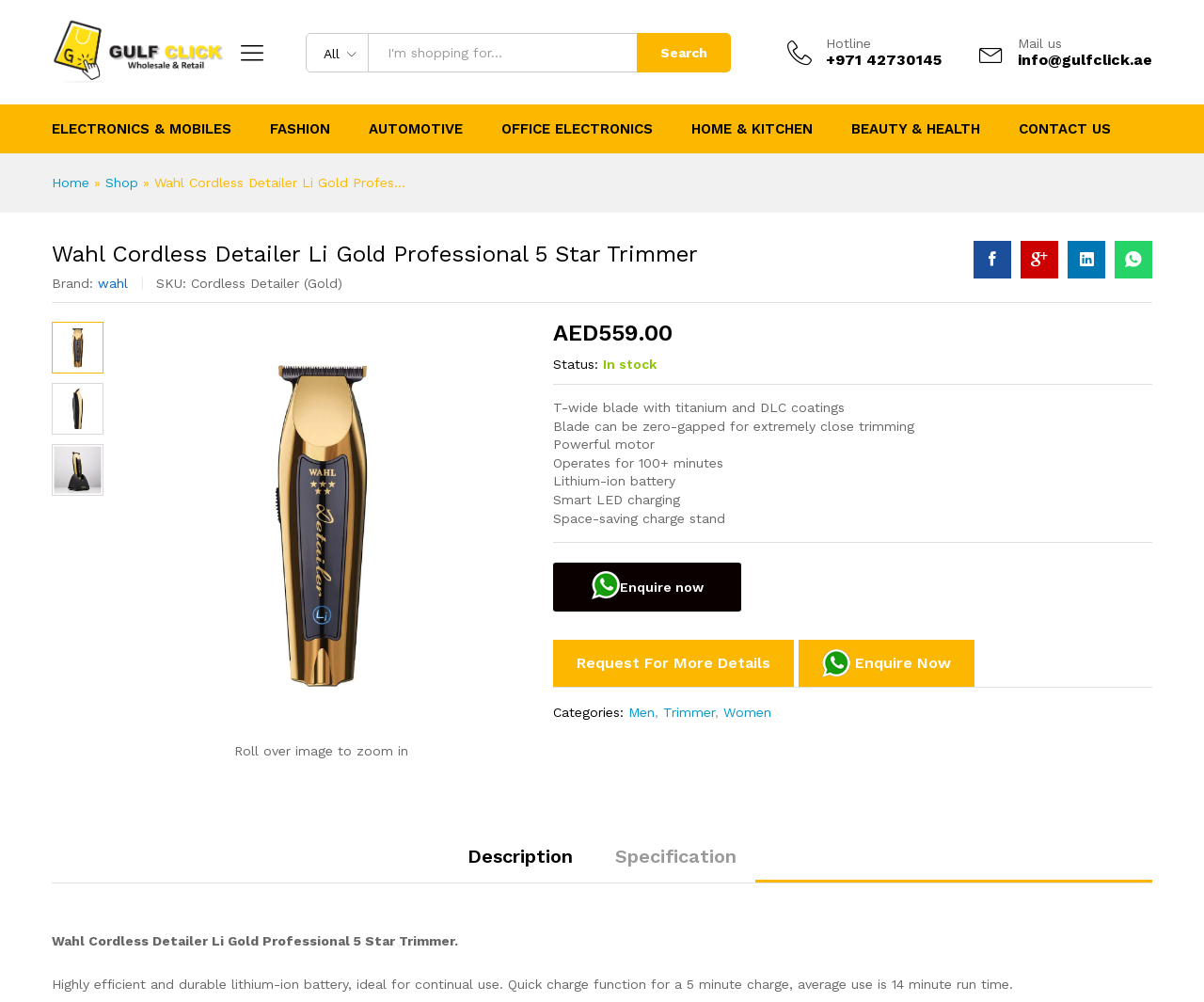Highlight the bounding box coordinates of the region I should click on to meet the following instruction: "Contact us".

[0.654, 0.035, 0.782, 0.069]